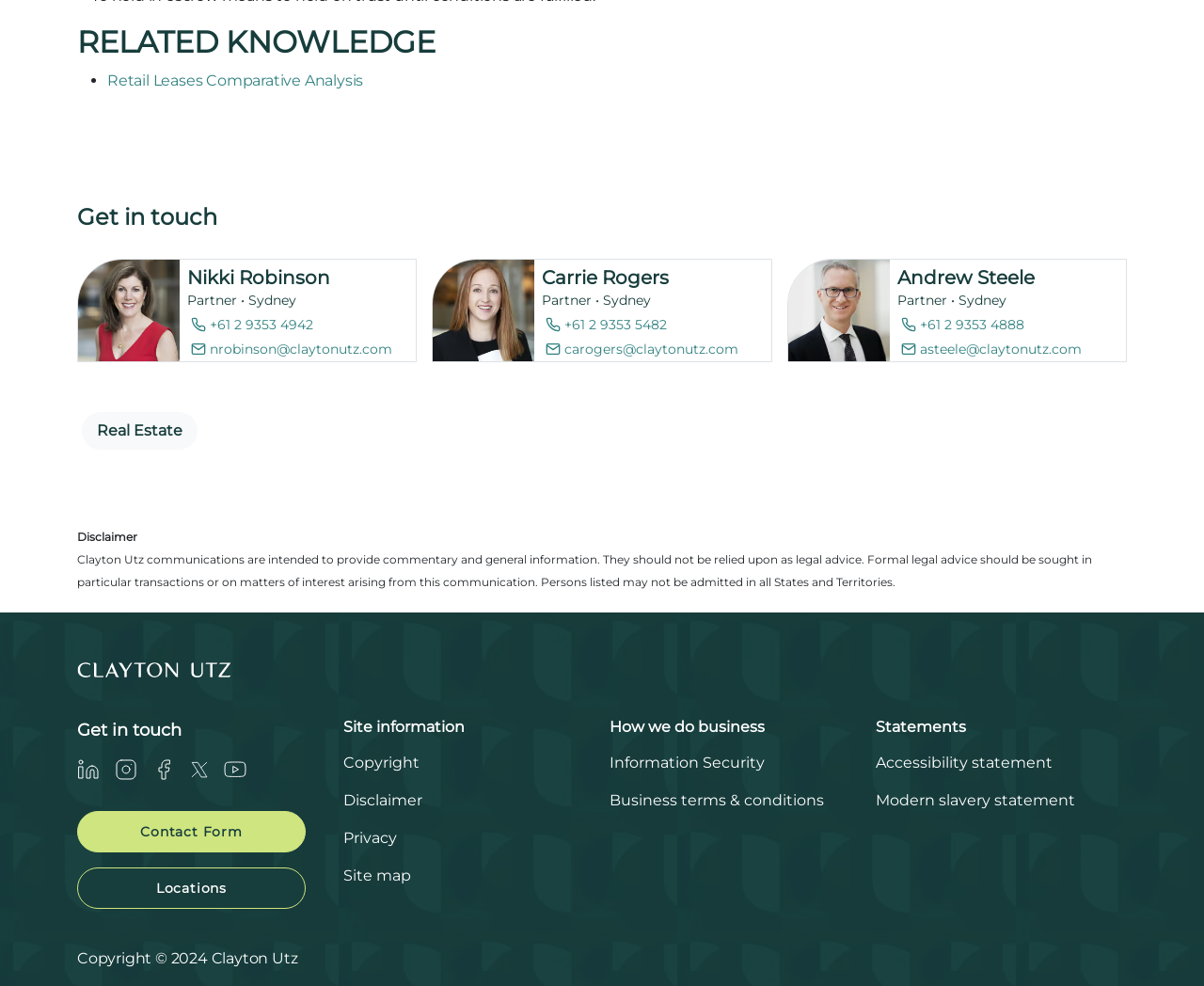What is the topic of the 'RELATED KNOWLEDGE' section?
Use the image to answer the question with a single word or phrase.

Retail Leases Comparative Analysis